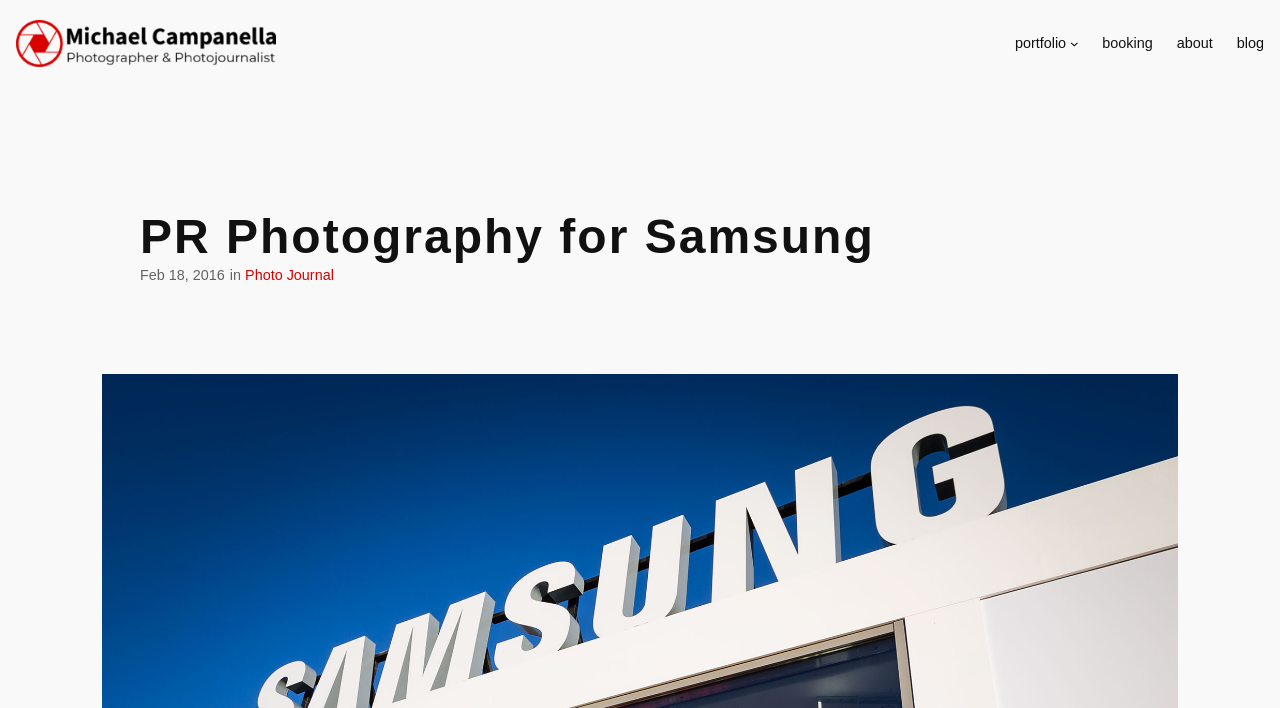Locate and extract the text of the main heading on the webpage.

PR Photography for Samsung